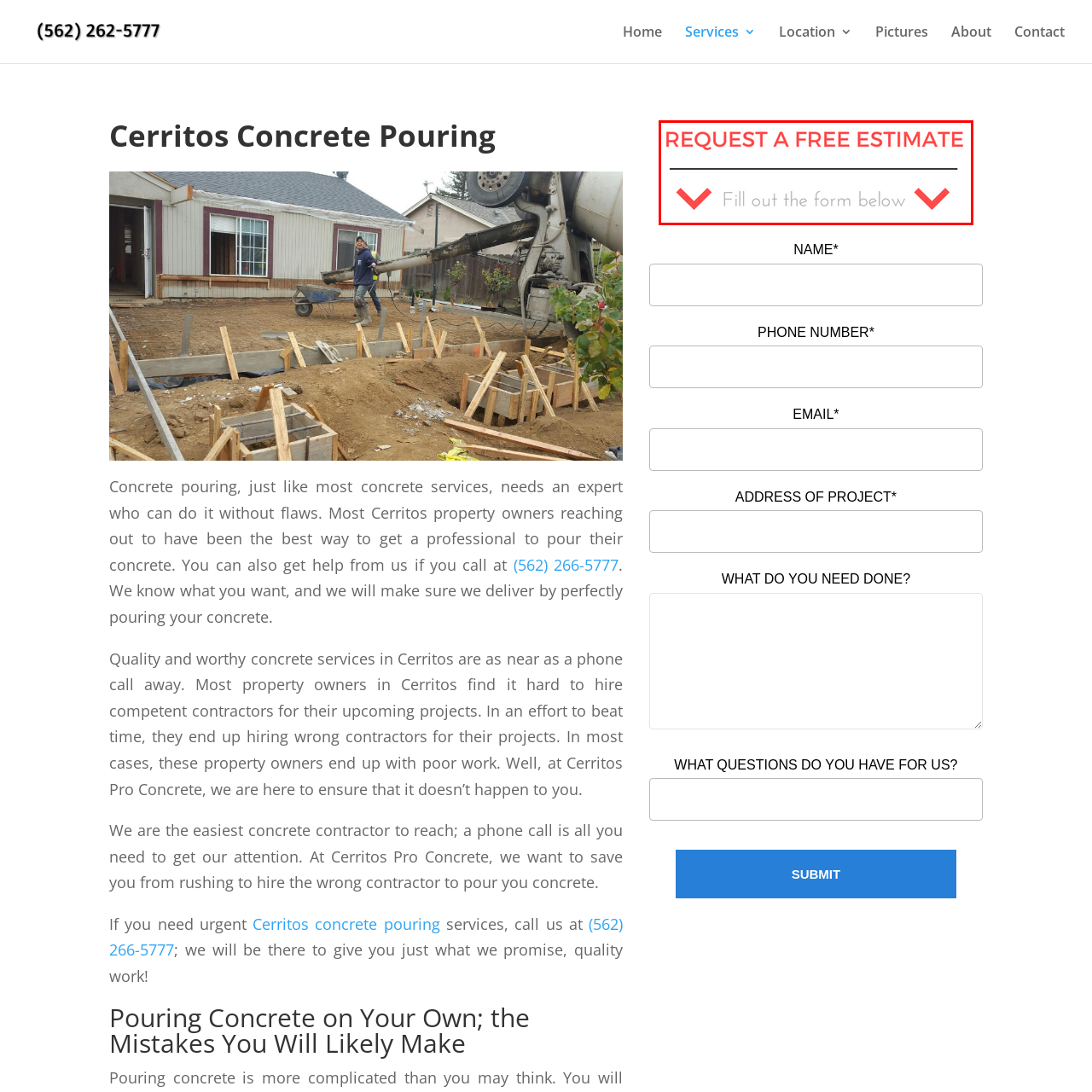Generate a comprehensive caption for the picture highlighted by the red outline.

The image features a vibrant and eye-catching header that reads "REQUEST A FREE ESTIMATE" in bold red letters, prominently positioned at the top. Below this, a simple line emphasizes the message, followed by an inviting prompt in lighter gray text: "Fill out the form below." This design encourages potential clients to take the next step in obtaining a free estimate for concrete services, aligning with the overall theme of professional assistance offered by Cerritos Pro Concrete. The layout is clear and engaging, guiding visitors toward participating in the estimating process by completing the accompanying form.